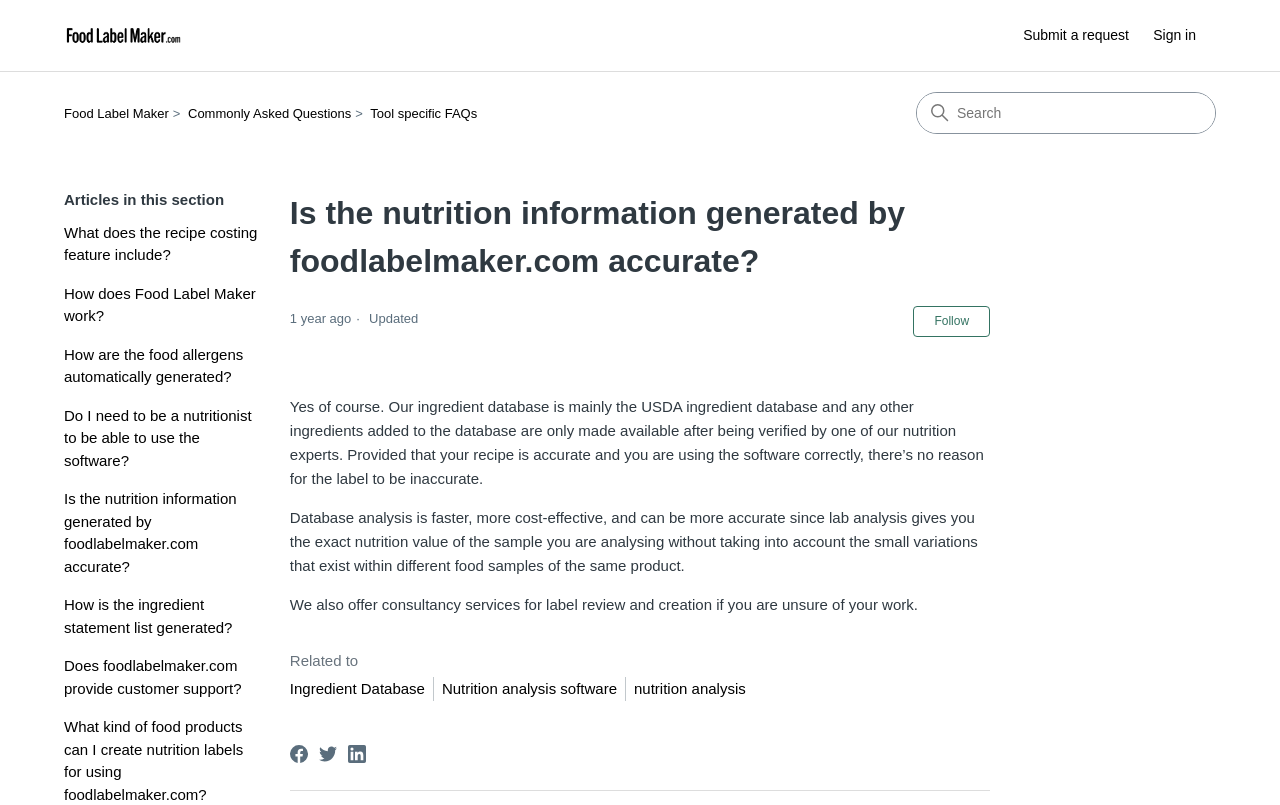Can you find and provide the main heading text of this webpage?

Is the nutrition information generated by foodlabelmaker.com accurate?